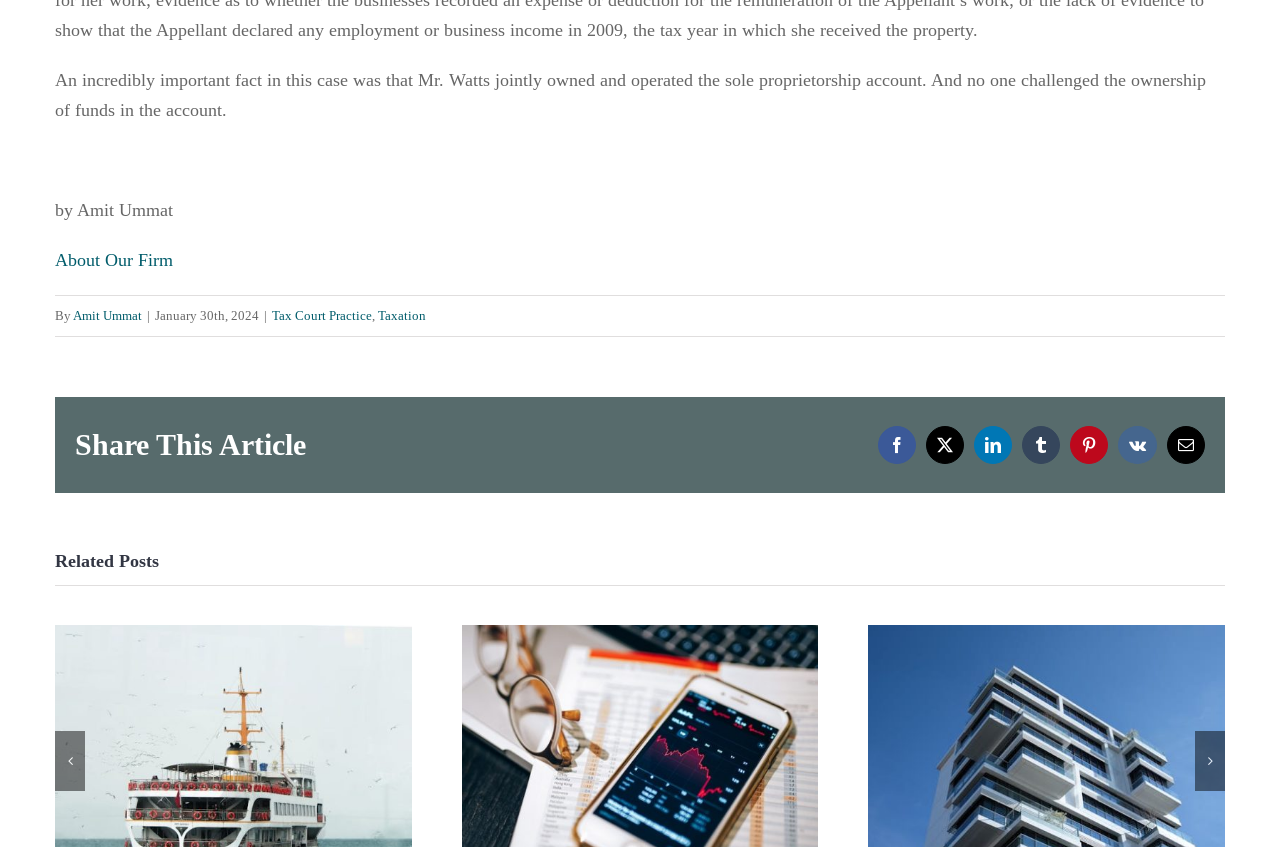Using the given description, provide the bounding box coordinates formatted as (top-left x, top-left y, bottom-right x, bottom-right y), with all values being floating point numbers between 0 and 1. Description: Amit Ummat

[0.057, 0.363, 0.111, 0.381]